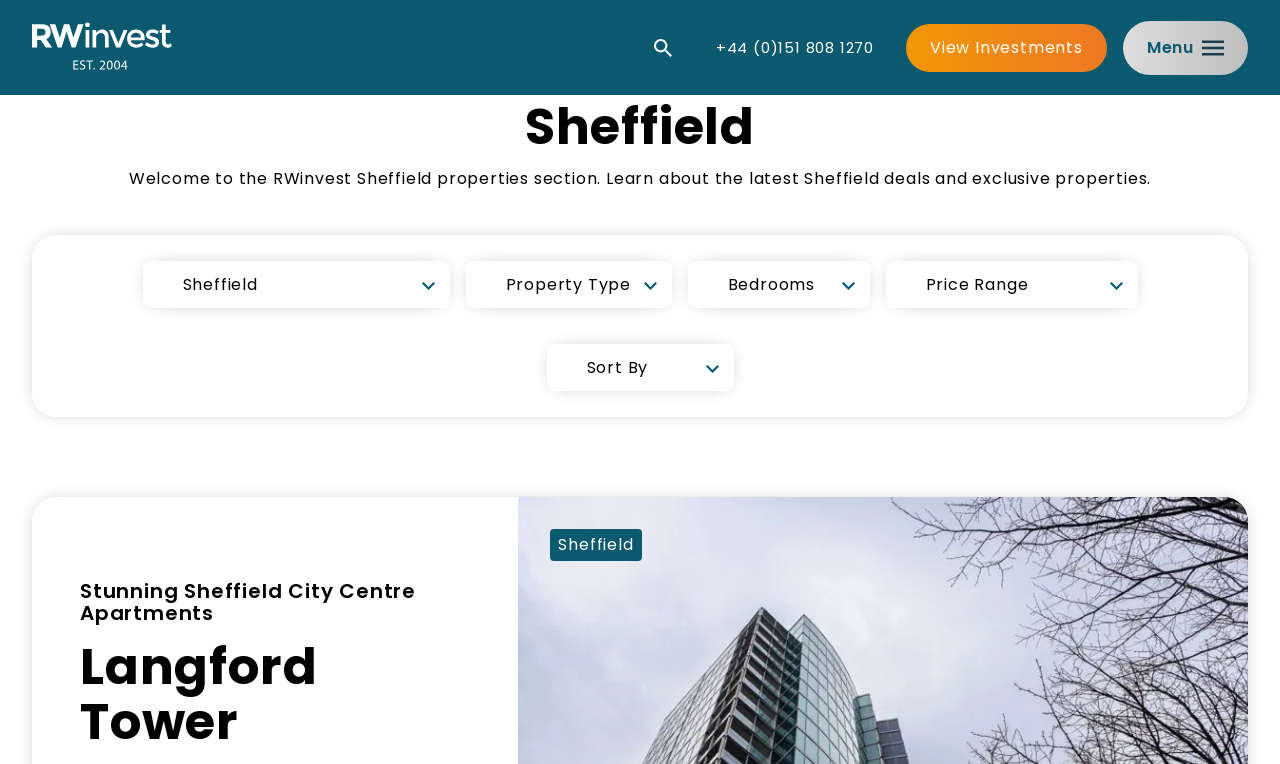Please specify the bounding box coordinates of the area that should be clicked to accomplish the following instruction: "Go to RWinvest Home Page". The coordinates should consist of four float numbers between 0 and 1, i.e., [left, top, right, bottom].

[0.025, 0.079, 0.134, 0.106]